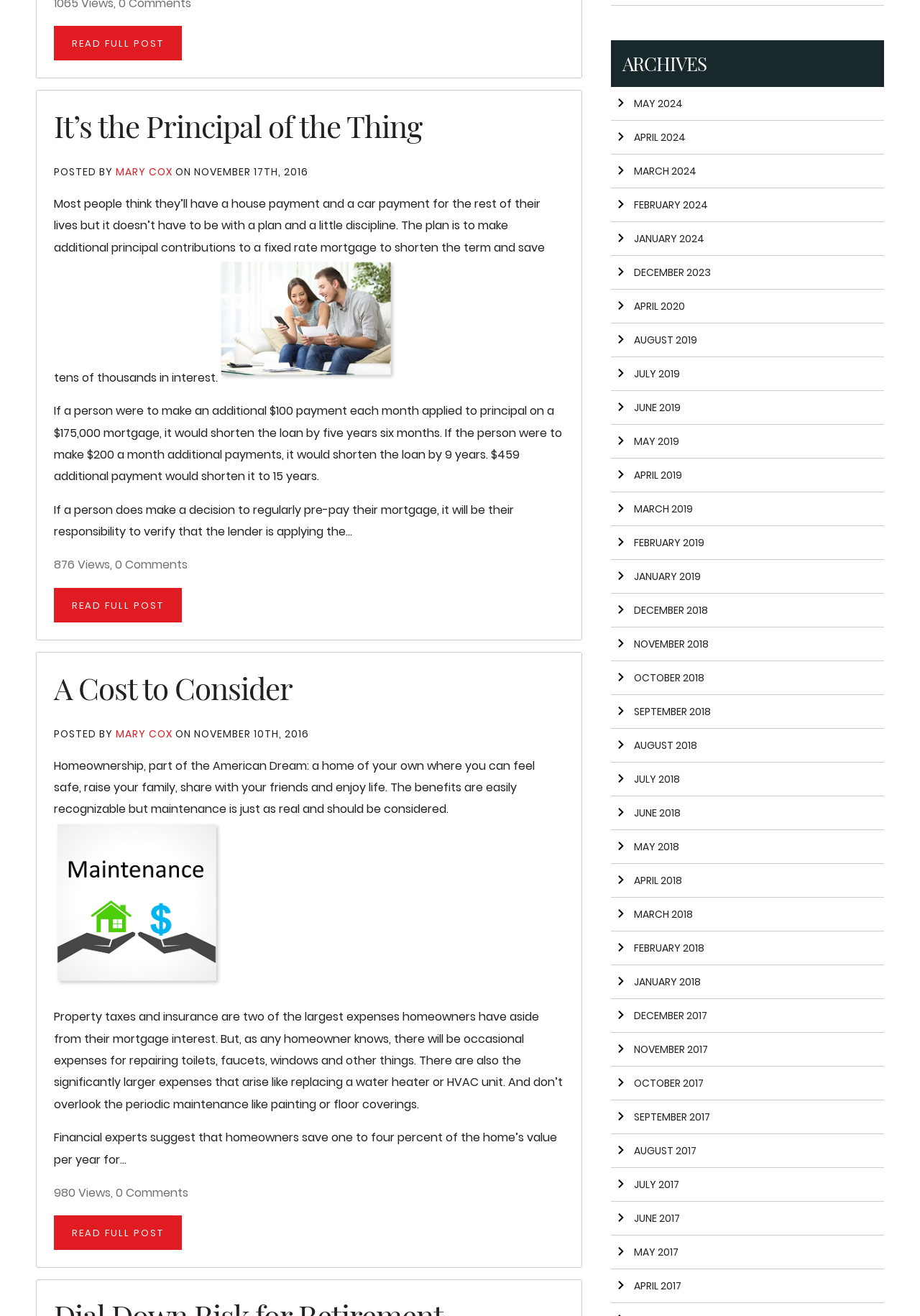Who is the author of the second article? Refer to the image and provide a one-word or short phrase answer.

MARY COX